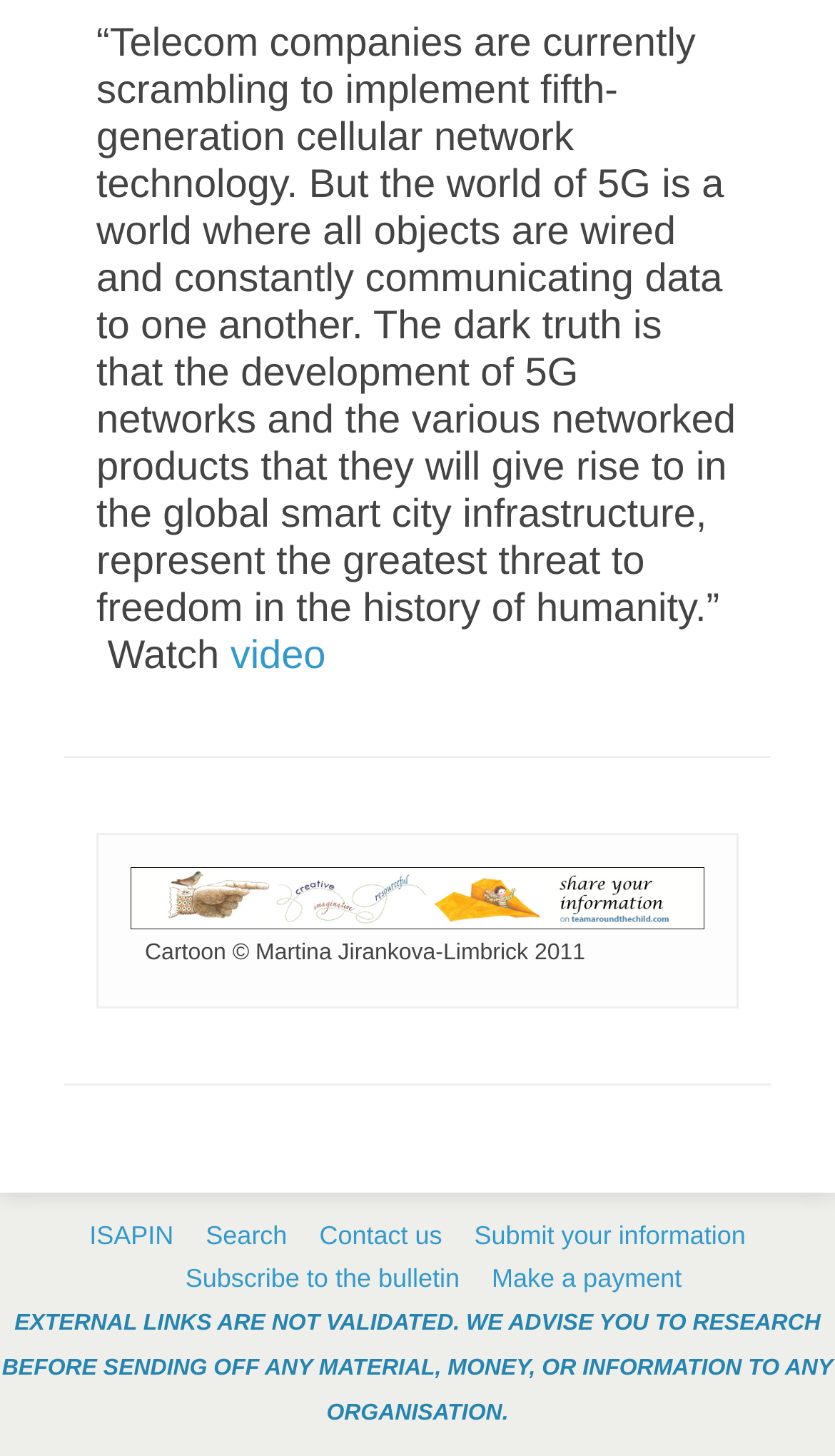What is the copyright information for the cartoon?
Kindly answer the question with as much detail as you can.

The copyright information for the cartoon is that it is owned by Martina Jirankova-Limbrick and was created in 2011, which can be inferred from the StaticText element with the text 'Cartoon © Martina Jirankova-Limbrick 2011'.